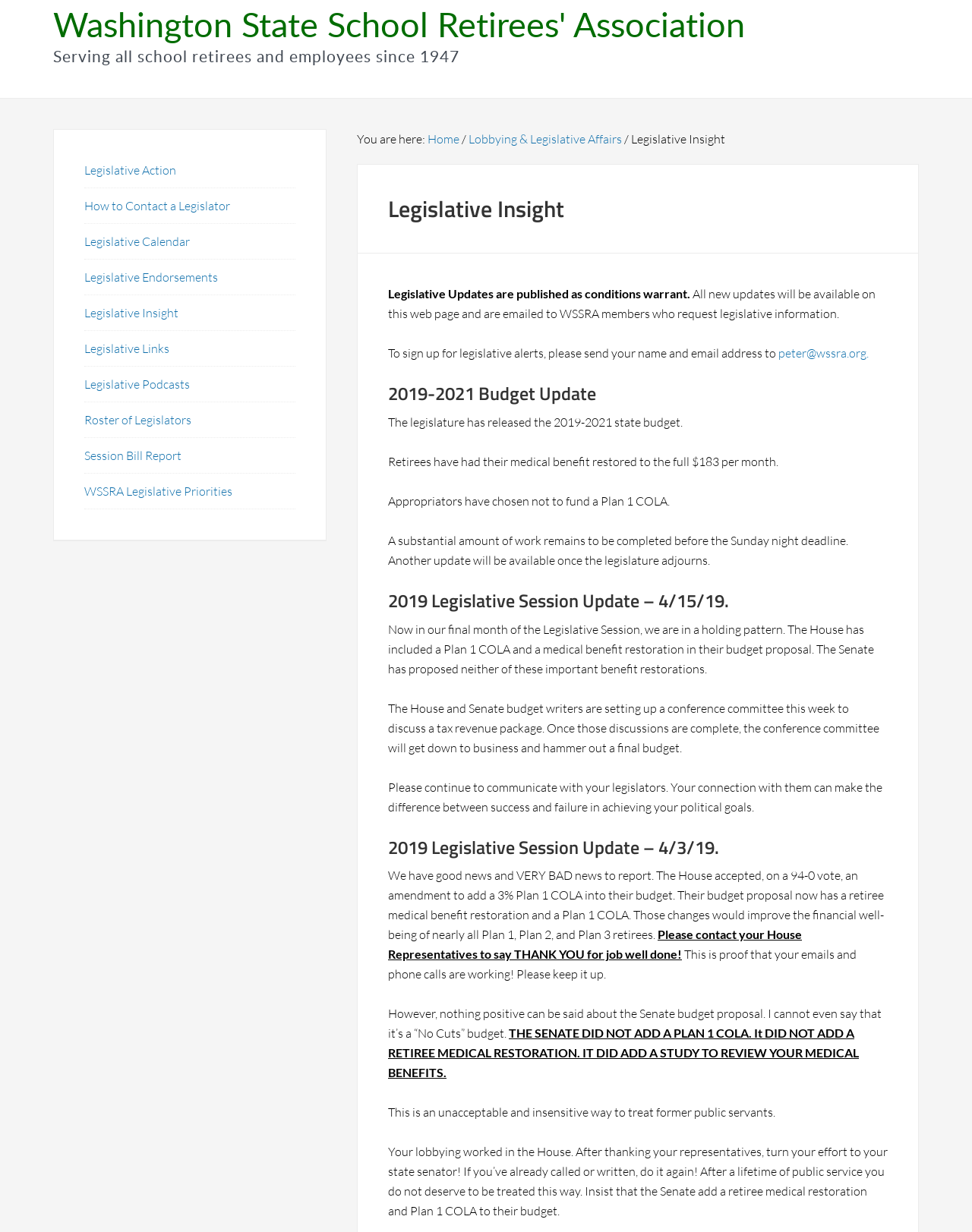Using the provided description: "Legislative Calendar", find the bounding box coordinates of the corresponding UI element. The output should be four float numbers between 0 and 1, in the format [left, top, right, bottom].

[0.087, 0.19, 0.195, 0.202]